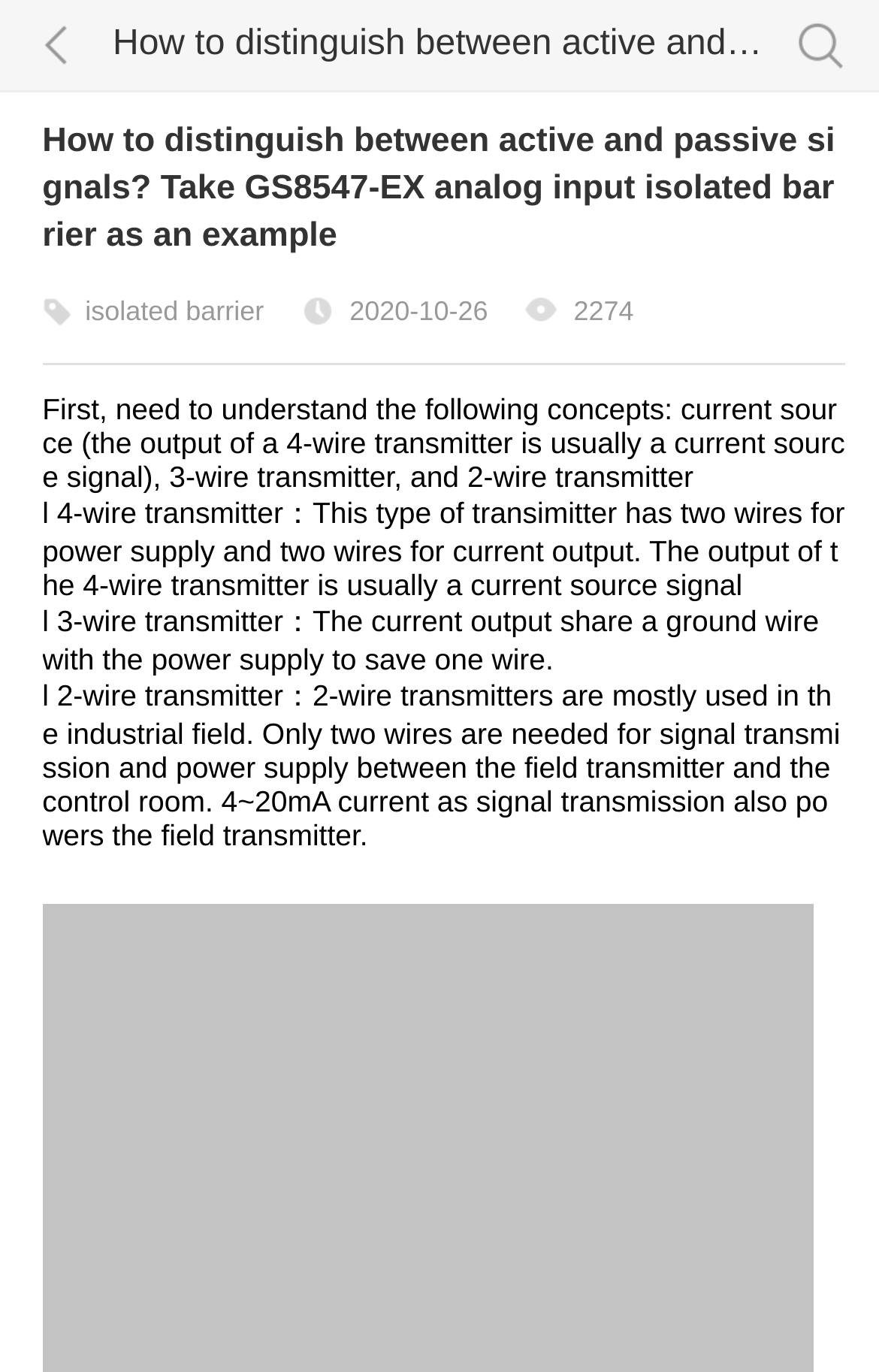Please examine the image and provide a detailed answer to the question: What is the signal transmission method used in 2-wire transmitters?

I found the answer by reading the StaticText element that describes 2-wire transmitters. It states that 2-wire transmitters use 4~20mA current as signal transmission, which also powers the field transmitter.